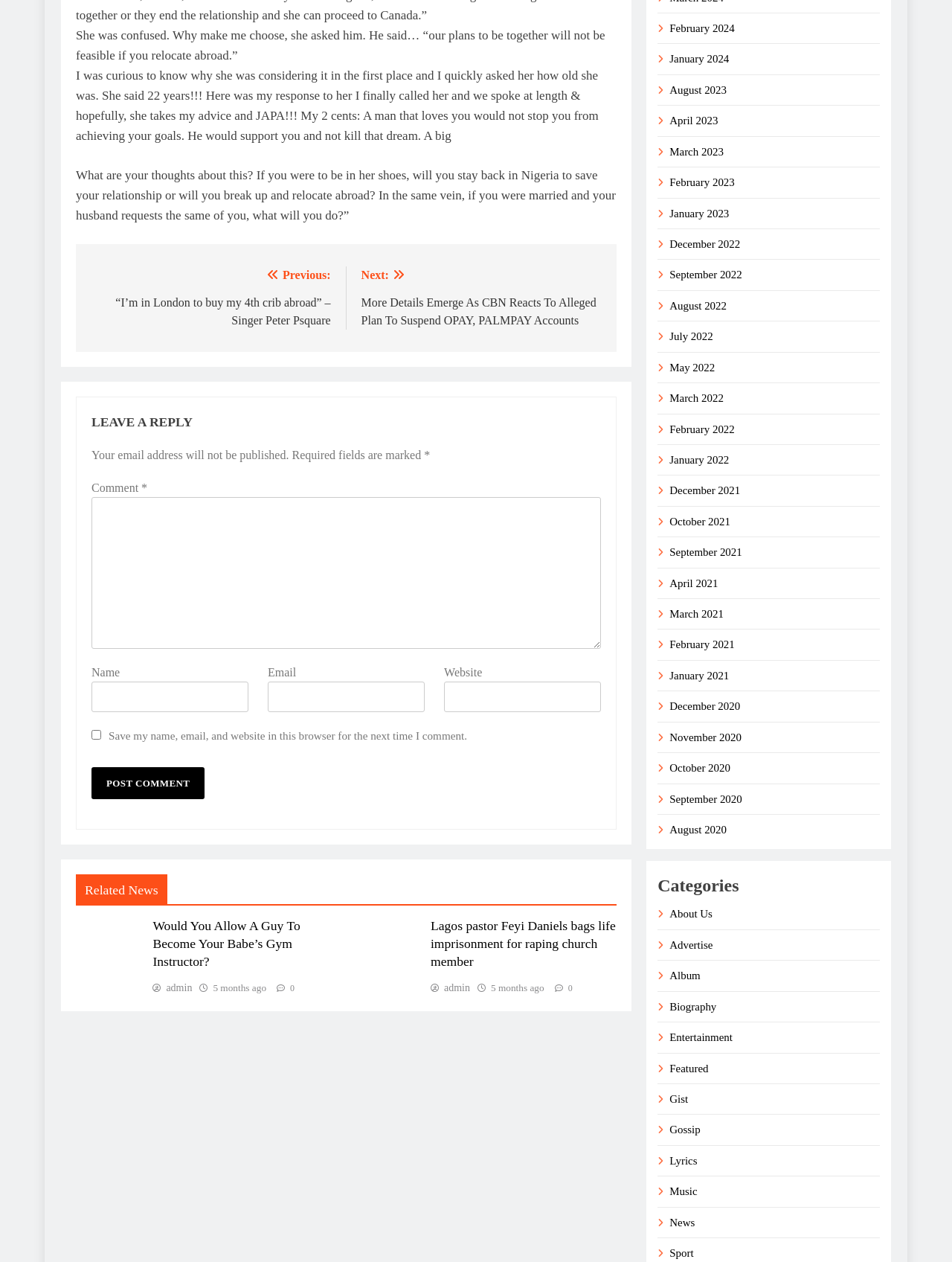What is the function of the checkbox in the comment section?
Look at the webpage screenshot and answer the question with a detailed explanation.

The checkbox in the comment section is labeled 'Save my name, email, and website in this browser for the next time I comment.' This suggests that the function of the checkbox is to save the user's information so that they do not have to enter it again when commenting in the future.